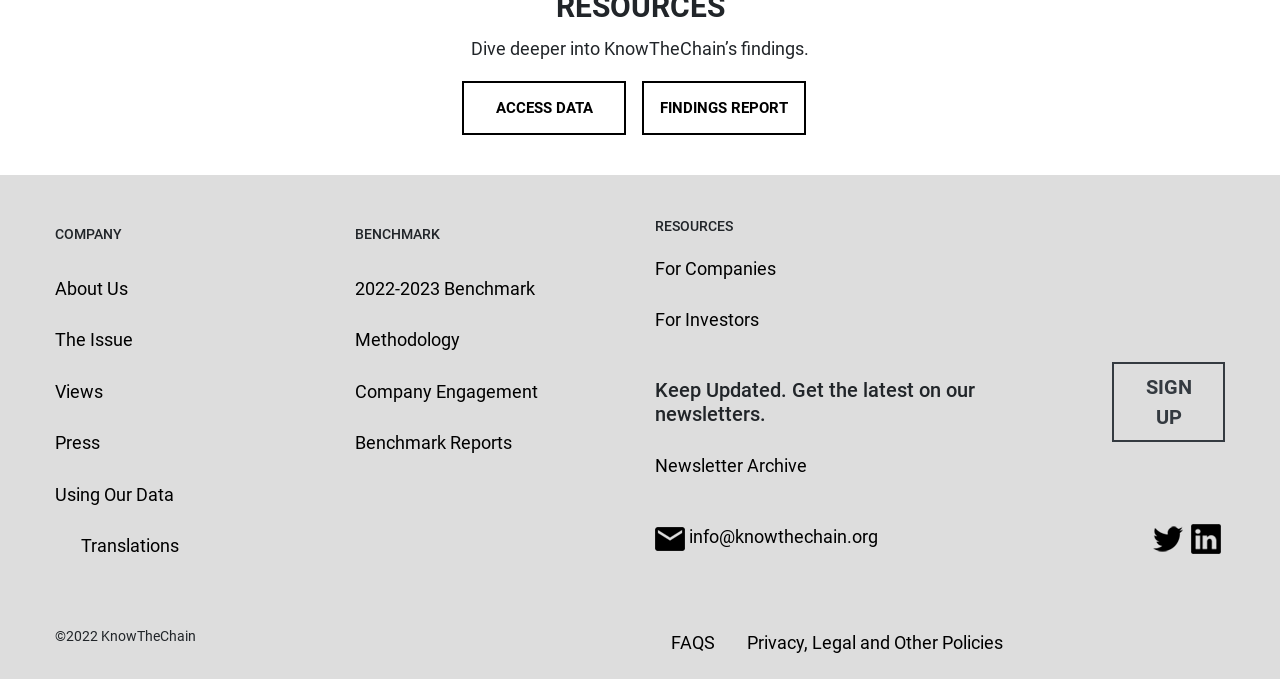Can you show the bounding box coordinates of the region to click on to complete the task described in the instruction: "Access data"?

[0.361, 0.119, 0.489, 0.199]